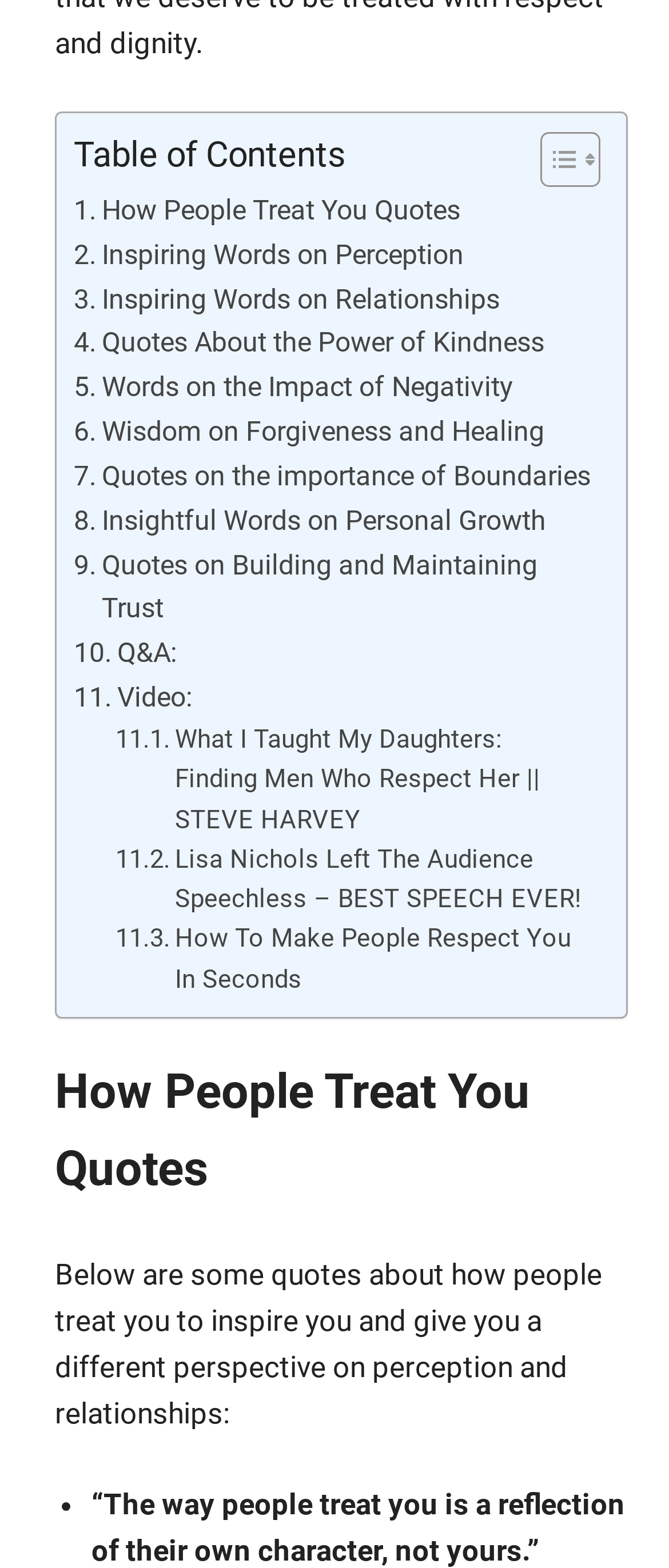Specify the bounding box coordinates of the area that needs to be clicked to achieve the following instruction: "View How People Treat You Quotes".

[0.11, 0.12, 0.688, 0.148]